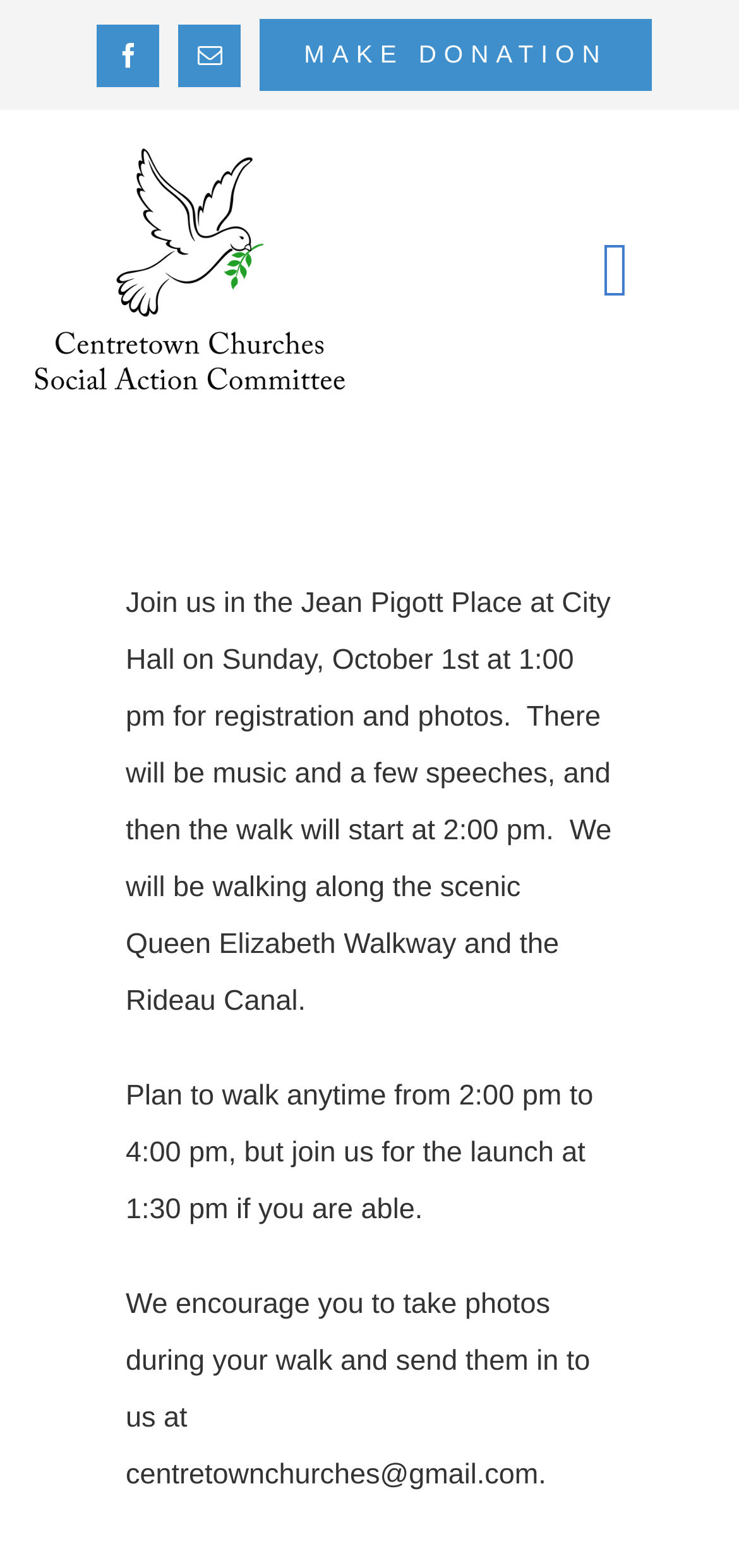Pinpoint the bounding box coordinates of the element you need to click to execute the following instruction: "Go to the CONTACT page". The bounding box should be represented by four float numbers between 0 and 1, in the format [left, top, right, bottom].

[0.0, 0.81, 1.0, 0.889]